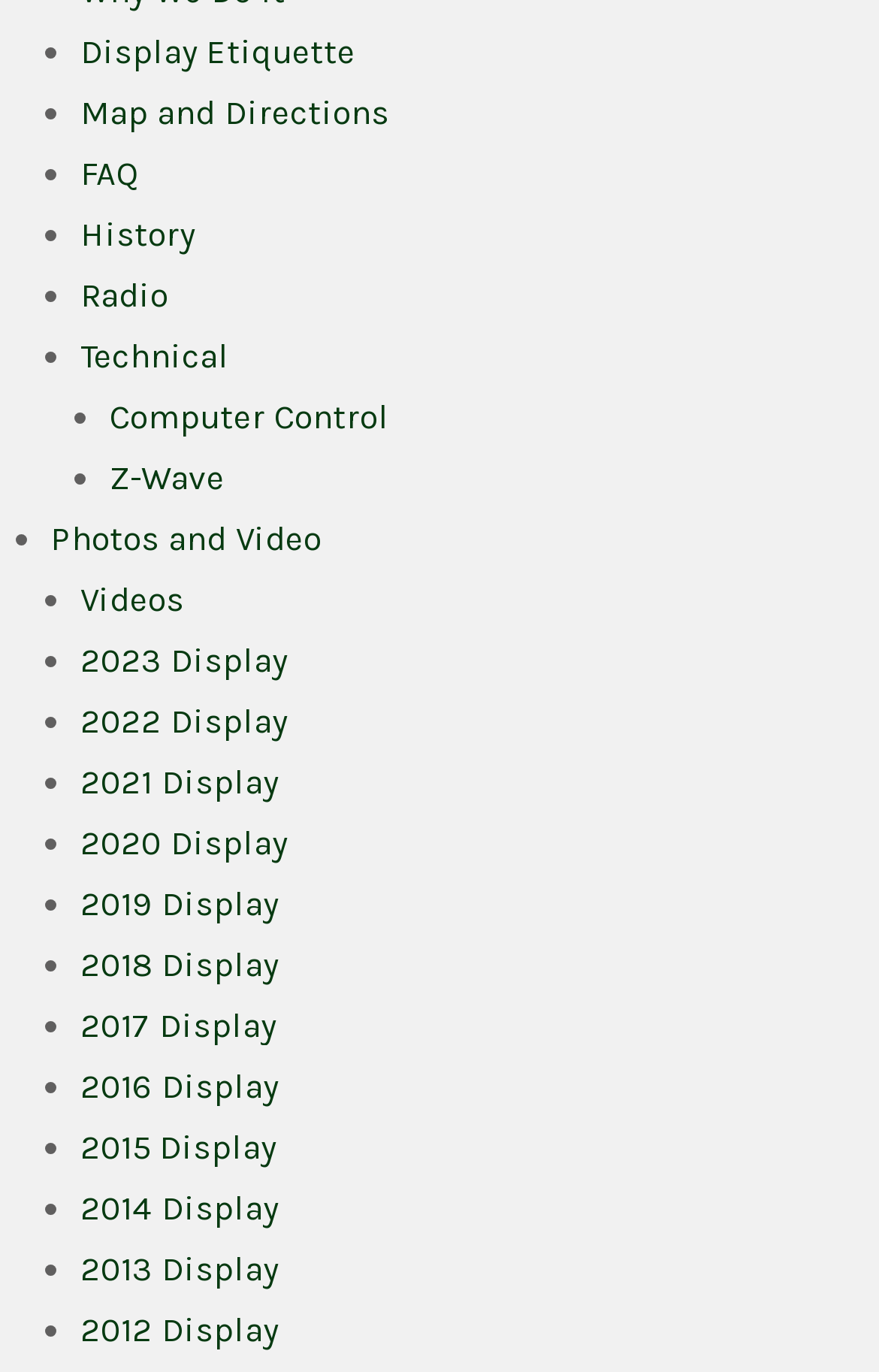What is the link related to computer control?
Based on the image content, provide your answer in one word or a short phrase.

Computer Control